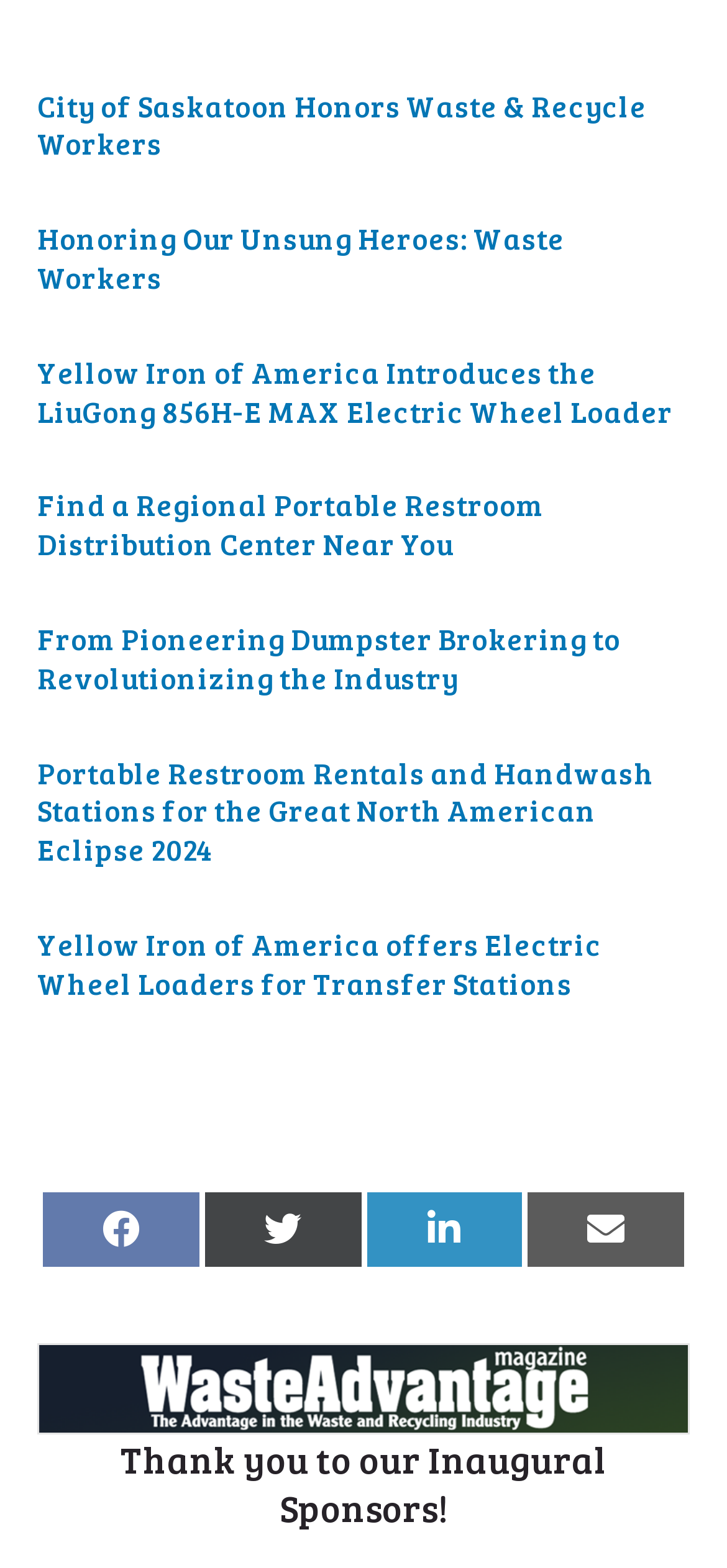Determine the bounding box coordinates of the region to click in order to accomplish the following instruction: "Learn about Yellow Iron of America offers Electric Wheel Loaders for Transfer Stations". Provide the coordinates as four float numbers between 0 and 1, specifically [left, top, right, bottom].

[0.051, 0.589, 0.828, 0.639]